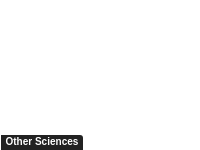Provide an in-depth description of the image you see.

This image features a prominent link labeled "Other Sciences," likely part of a navigation menu. It suggests a section or category on a webpage that allows users to explore various topics related to scientific disciplines beyond the primary focus of the site. The design is simple and functional, emphasizing easy access to content. The contextual placement of this link indicates that it is part of a broader array of scientific resources, encouraging users to delve into further readings or articles in a related field.